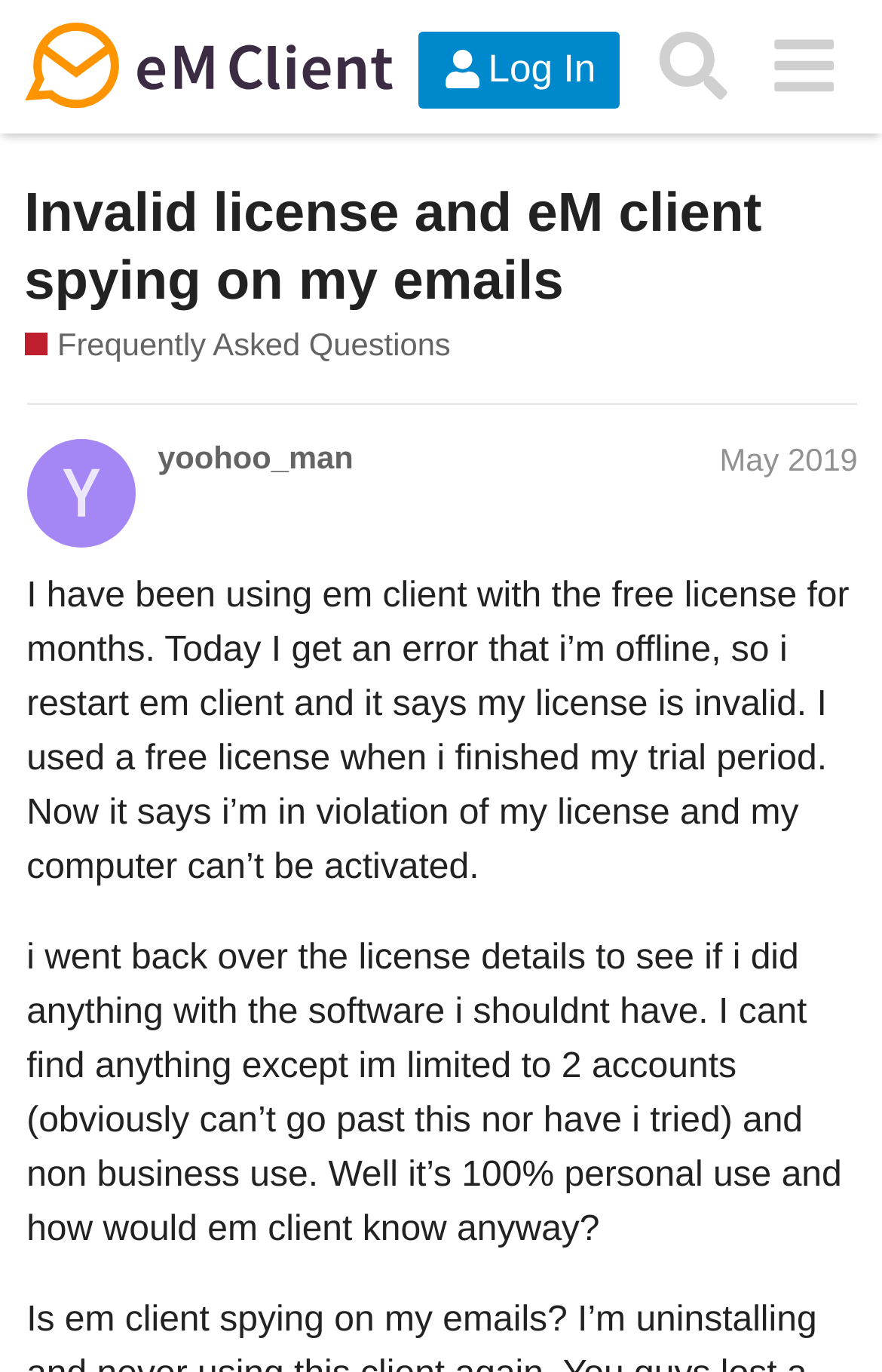Identify the bounding box coordinates of the section to be clicked to complete the task described by the following instruction: "Search for answers". The coordinates should be four float numbers between 0 and 1, formatted as [left, top, right, bottom].

[0.724, 0.008, 0.848, 0.088]